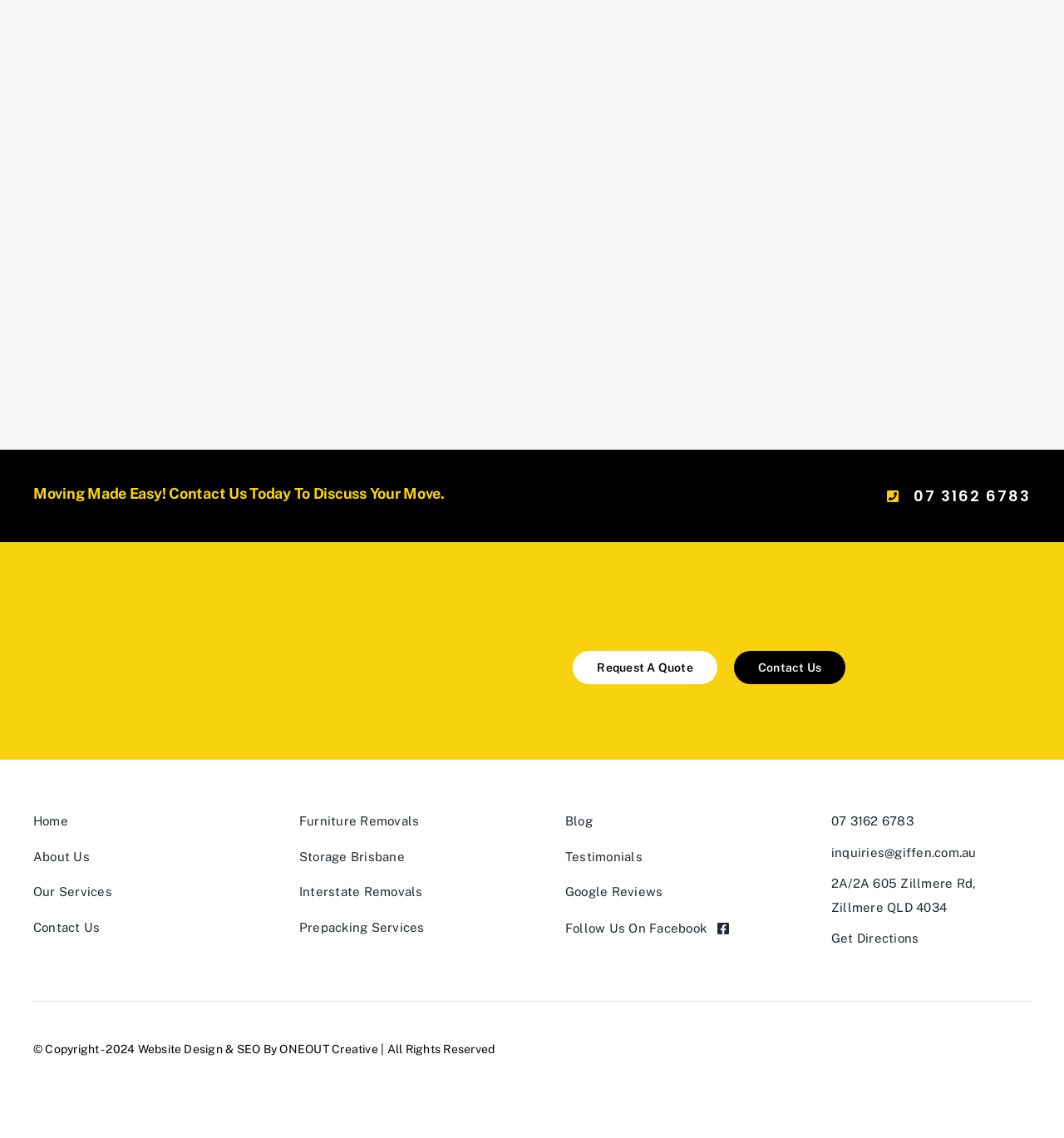Answer the following query with a single word or phrase:
What is the company name?

Giffen Furniture Removals